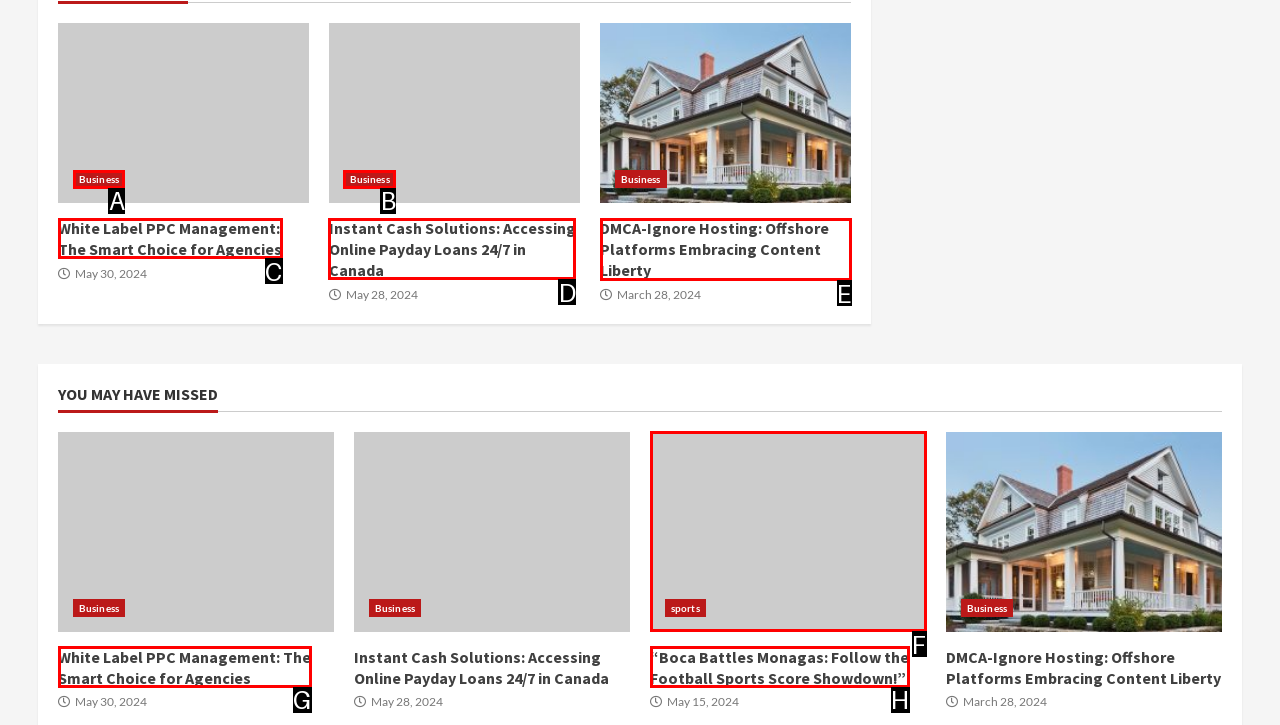Tell me which one HTML element I should click to complete the following task: Explore the DMCA-Ignore Hosting article Answer with the option's letter from the given choices directly.

E